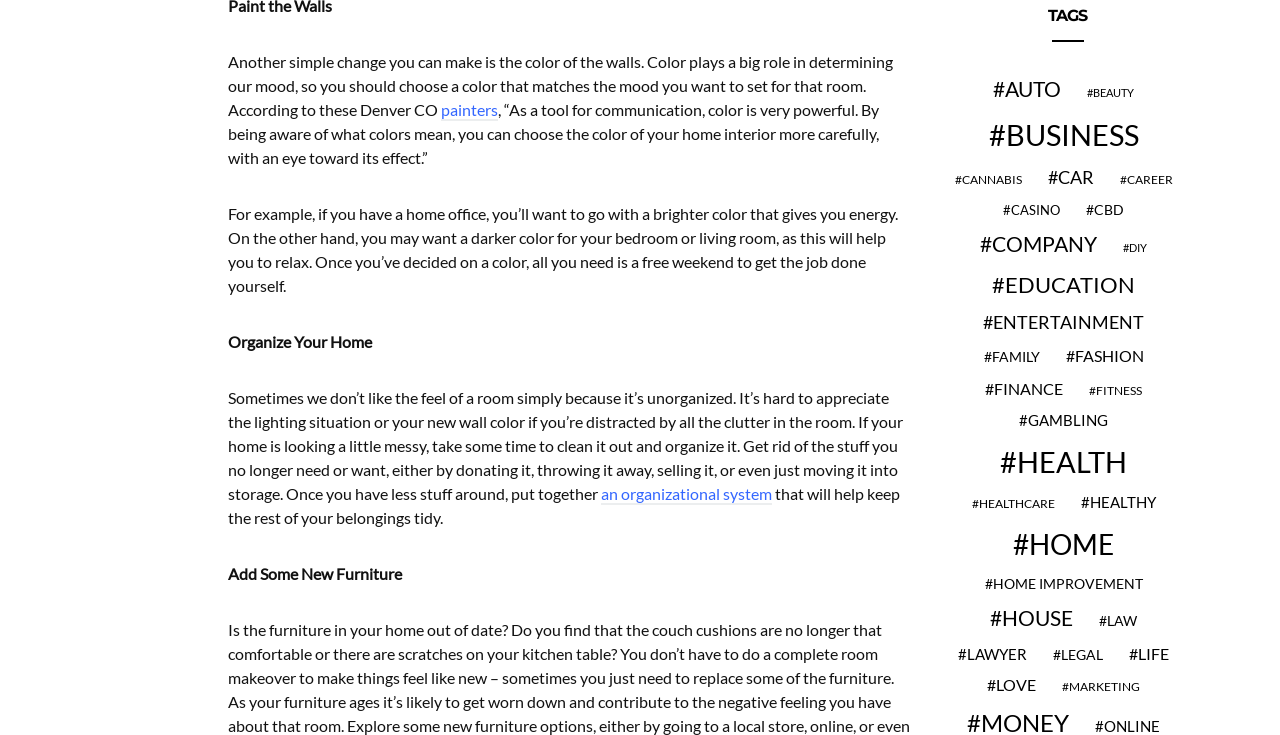Locate the bounding box of the UI element described by: "Home Improvement" in the given webpage screenshot.

[0.763, 0.779, 0.899, 0.809]